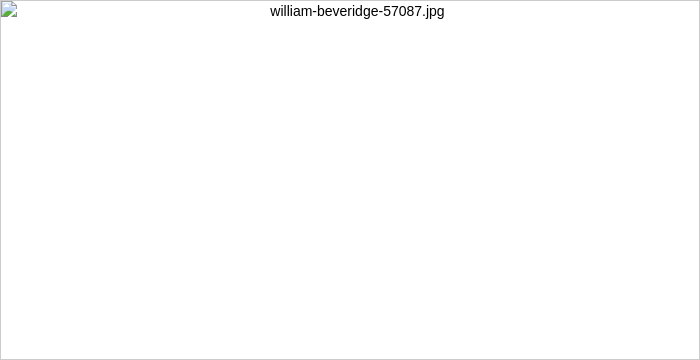What was Beveridge's focus of study at Balliol College?
Provide a well-explained and detailed answer to the question.

The caption states that Beveridge attended Balliol College, University of Oxford, where he focused on mathematics and classics, later graduating with first-class honors, indicating his academic pursuits.